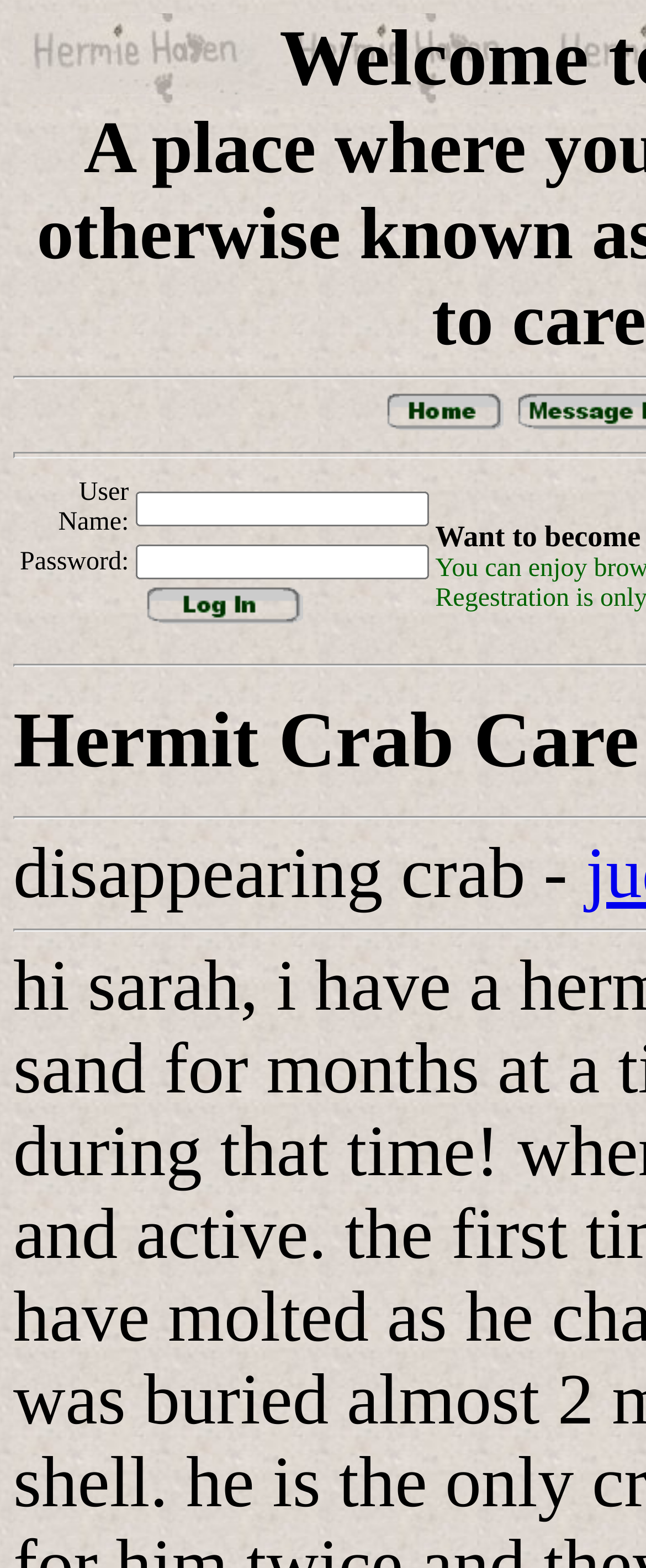Provide a brief response to the question below using a single word or phrase: 
How many text boxes are there?

2